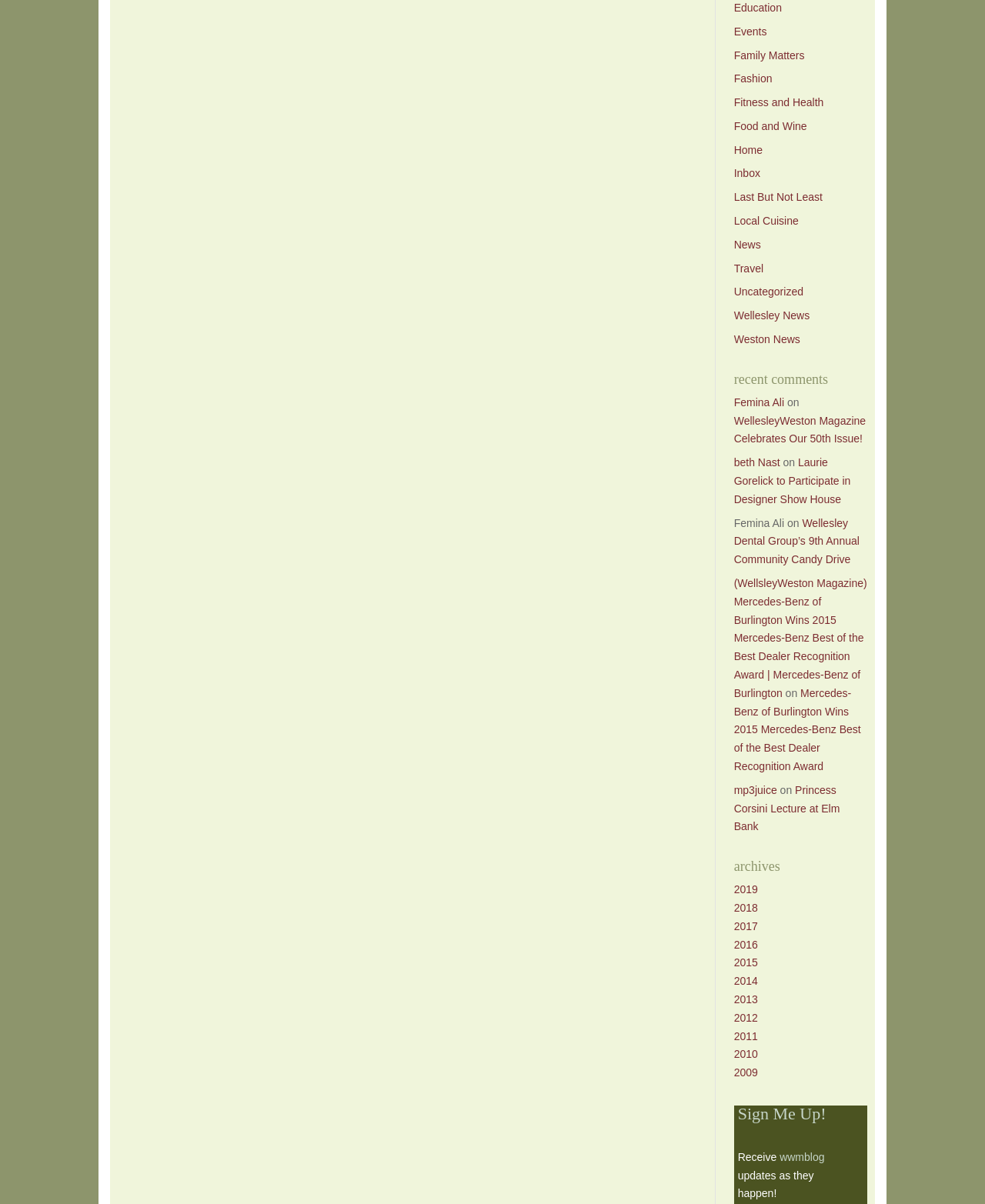Please determine the bounding box coordinates of the section I need to click to accomplish this instruction: "Browse archives from 2019".

[0.745, 0.714, 0.769, 0.724]